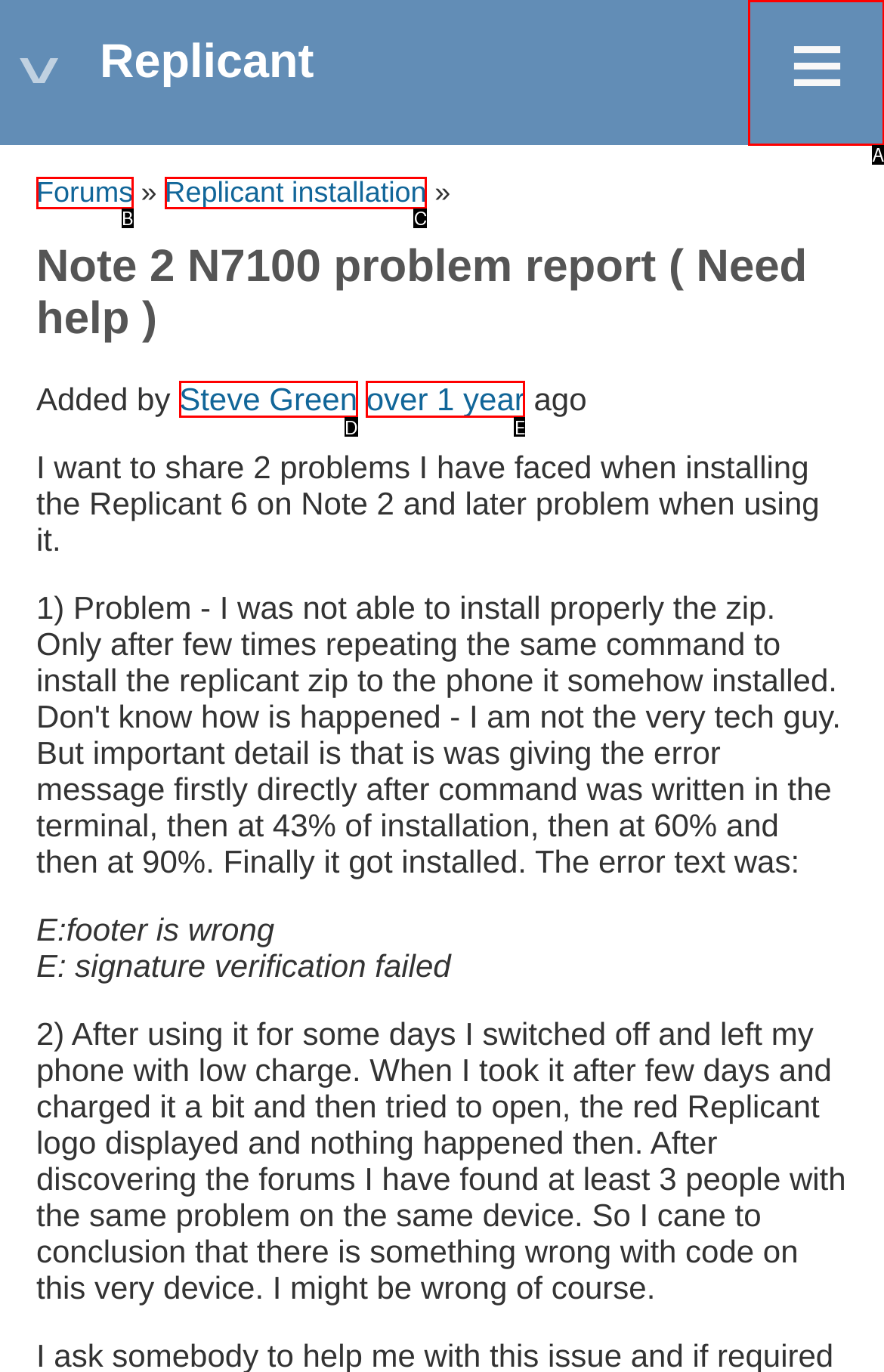What letter corresponds to the UI element described here: Forums
Reply with the letter from the options provided.

B